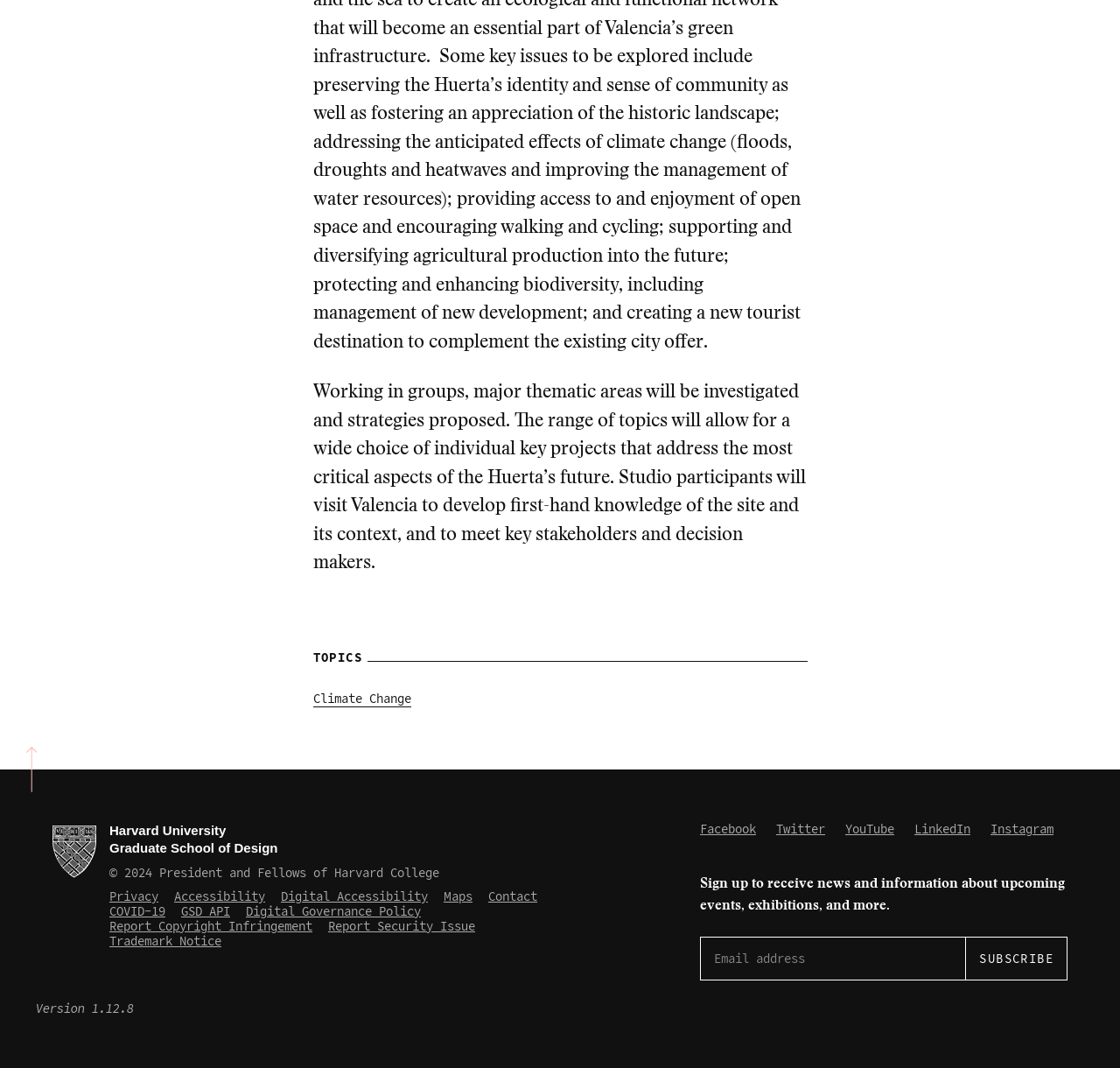What is the copyright year mentioned at the bottom of the page?
Answer the question with a thorough and detailed explanation.

The copyright year is mentioned in the StaticText element with ID 202, which states '© 2024 President and Fellows of Harvard College'.